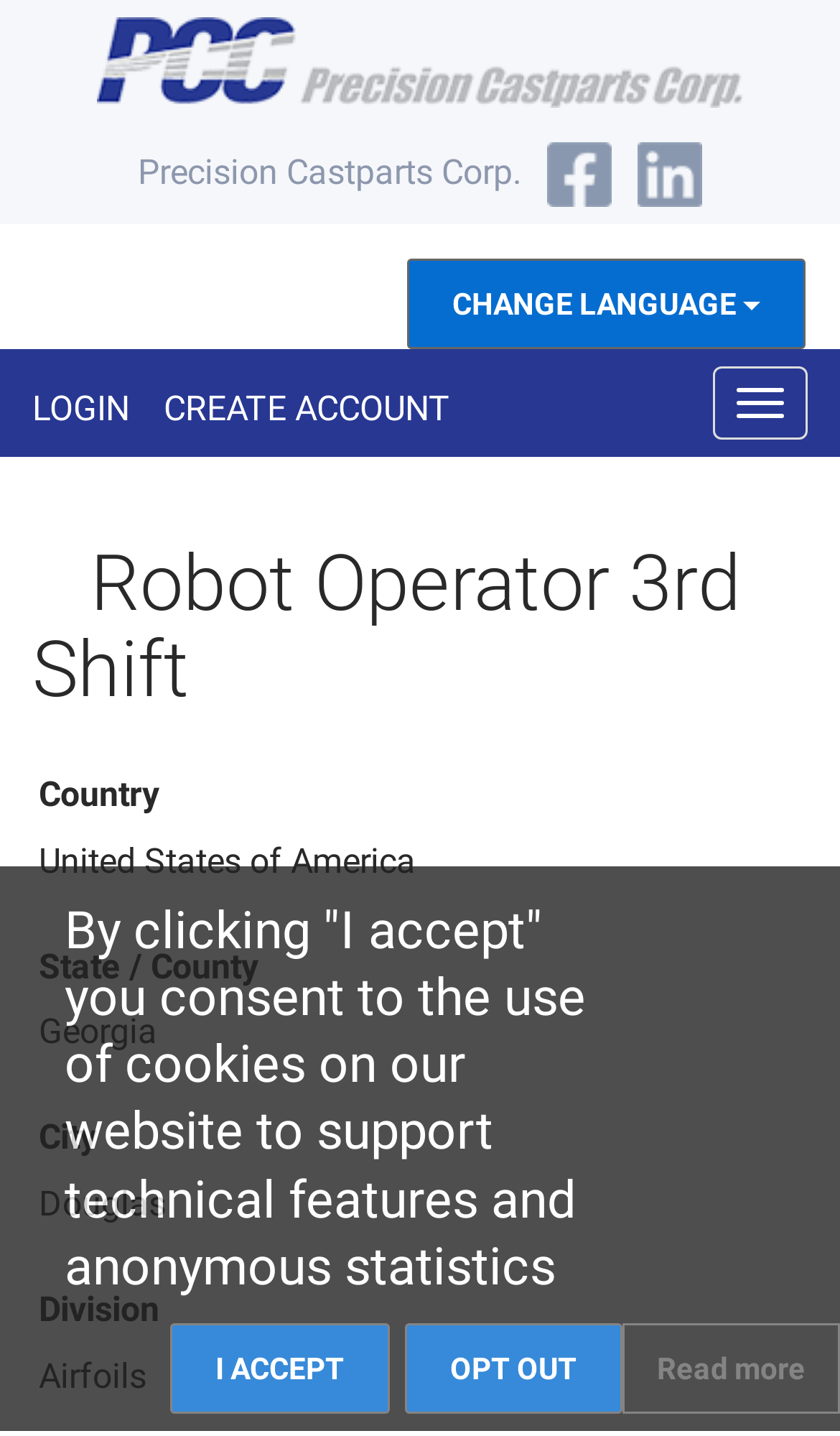Identify the bounding box coordinates of the clickable region required to complete the instruction: "Expand the HELP & SUPPORT section". The coordinates should be given as four float numbers within the range of 0 and 1, i.e., [left, top, right, bottom].

None